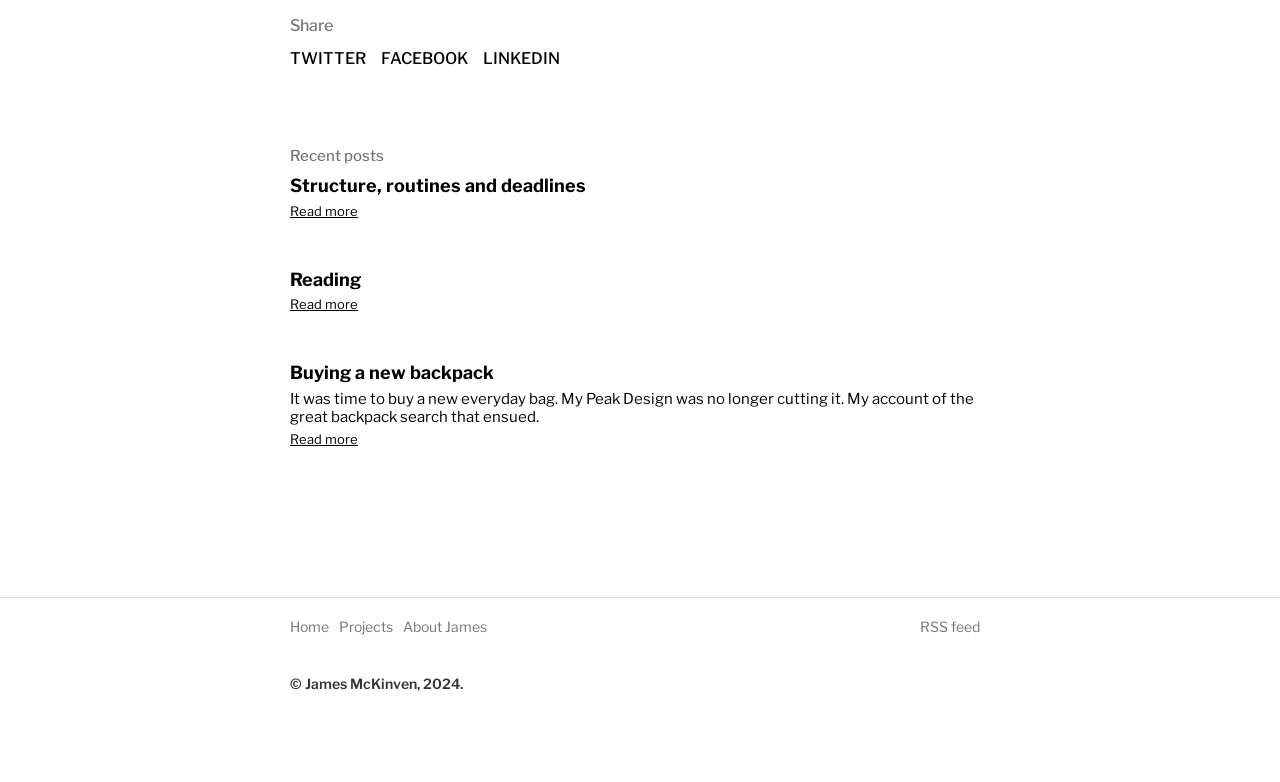Provide the bounding box coordinates for the area that should be clicked to complete the instruction: "Share on Twitter".

[0.227, 0.053, 0.286, 0.099]